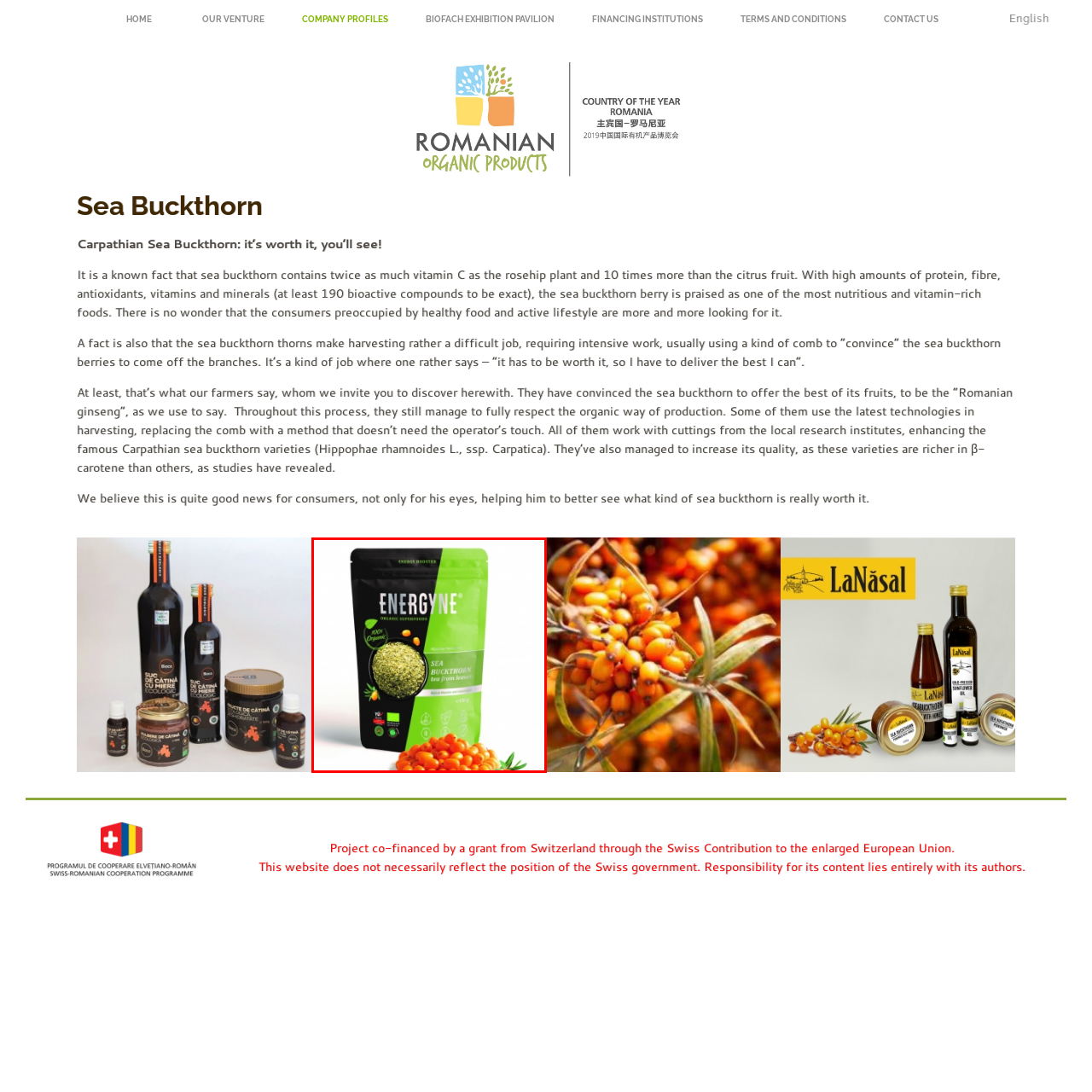Give a detailed account of the visual elements present in the image highlighted by the red border.

This image showcases a product packaging for "EnergYne," specifically a sea buckthorn tea designed as an organic superfood. The vibrant design features a black and green color scheme with bold lettering prominently displaying the brand name "ENERGYNE." The packaging highlights that it is "100% Organic" and notes the product's functional benefit as an "Energy Booster." Accompanying the package are fresh sea buckthorn berries, adding a visual cue to the product's key ingredient. The overall presentation emphasizes natural health benefits and appeals to health-conscious consumers looking for nutritious food options.